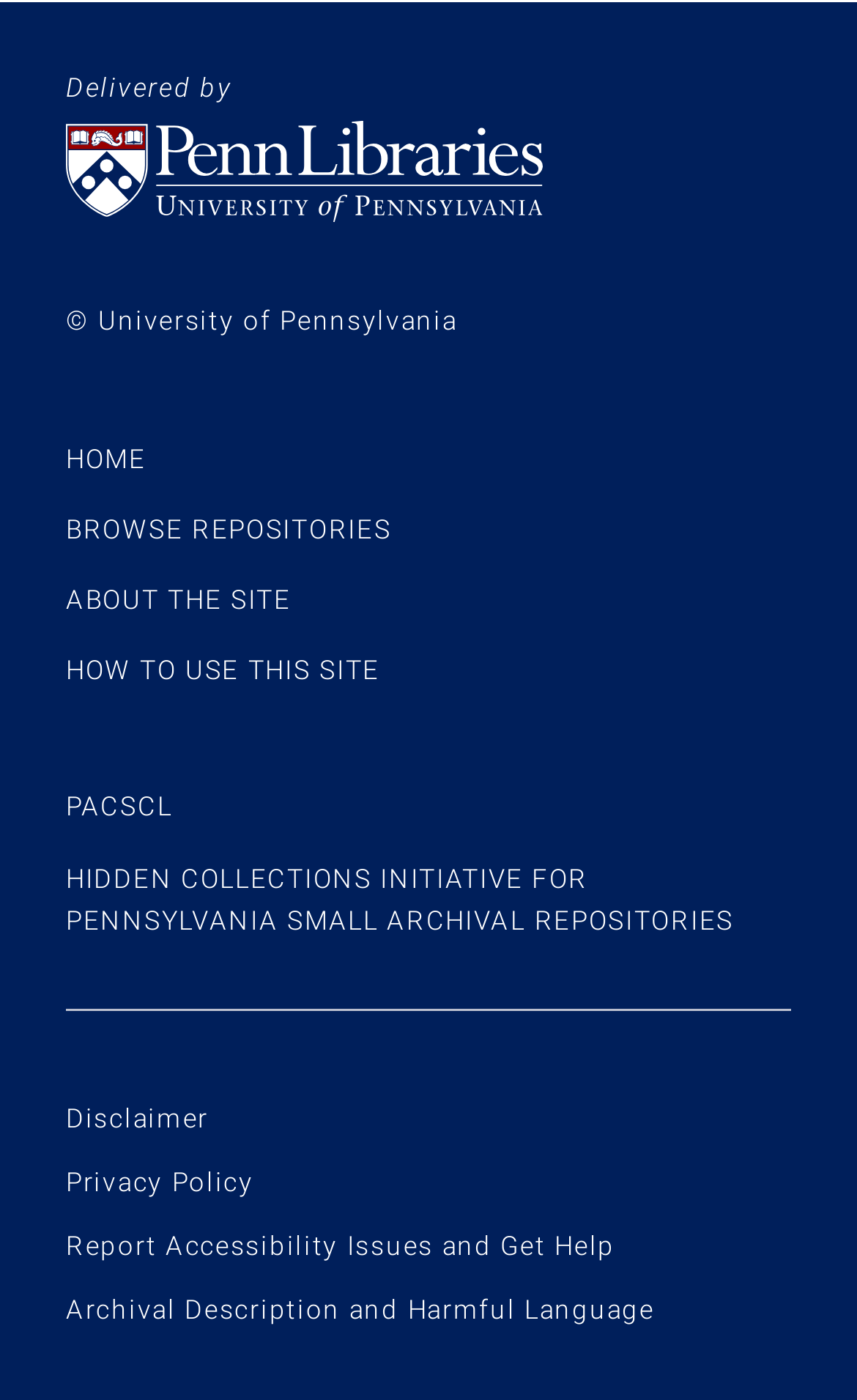Identify the bounding box coordinates for the element you need to click to achieve the following task: "Read Disclaimer". Provide the bounding box coordinates as four float numbers between 0 and 1, in the form [left, top, right, bottom].

[0.077, 0.788, 0.244, 0.81]